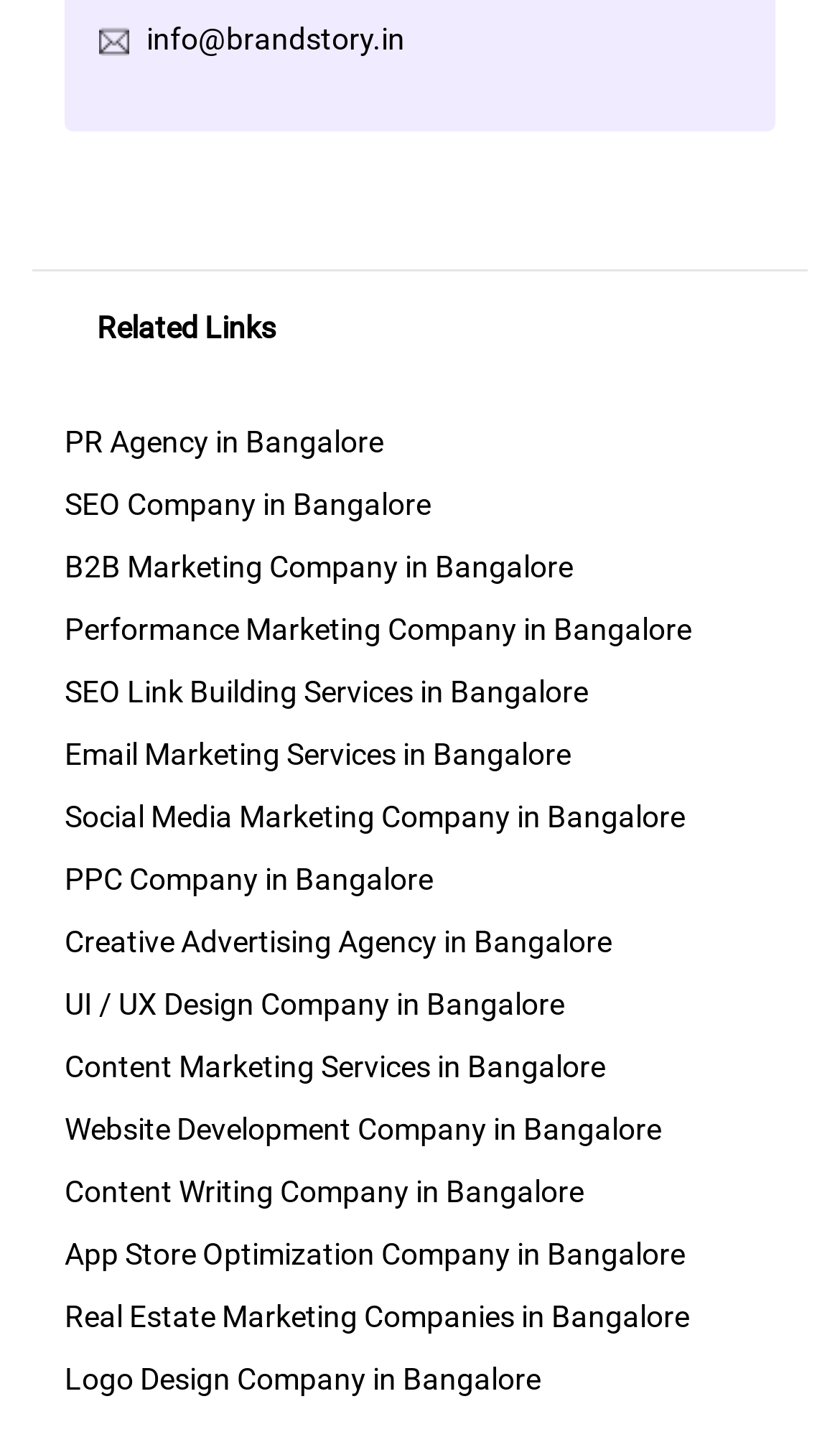Identify the bounding box coordinates of the part that should be clicked to carry out this instruction: "check out the logo design company".

[0.077, 0.95, 0.644, 0.974]